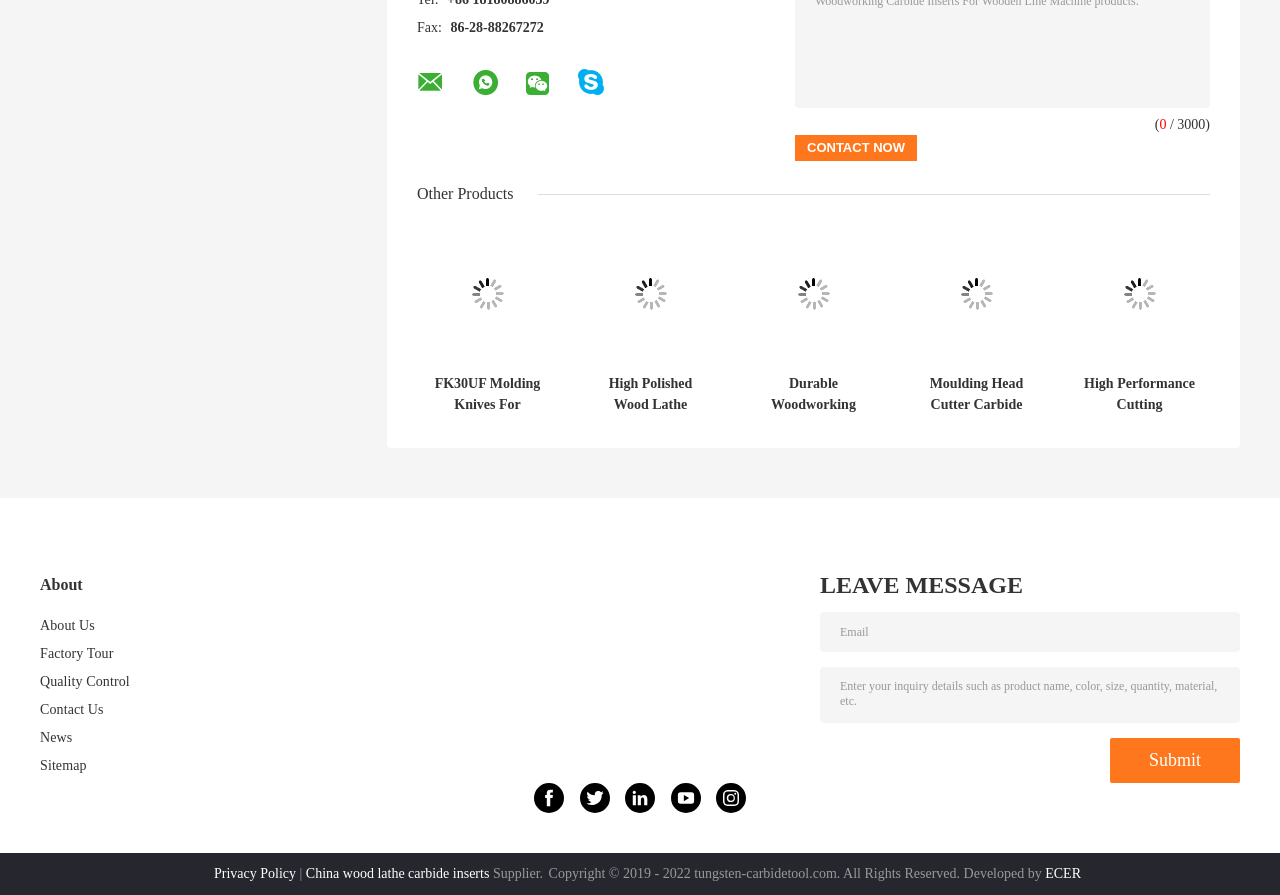Bounding box coordinates must be specified in the format (top-left x, top-left y, bottom-right x, bottom-right y). All values should be floating point numbers between 0 and 1. What are the bounding box coordinates of the UI element described as: China wood lathe carbide inserts

[0.239, 0.967, 0.382, 0.984]